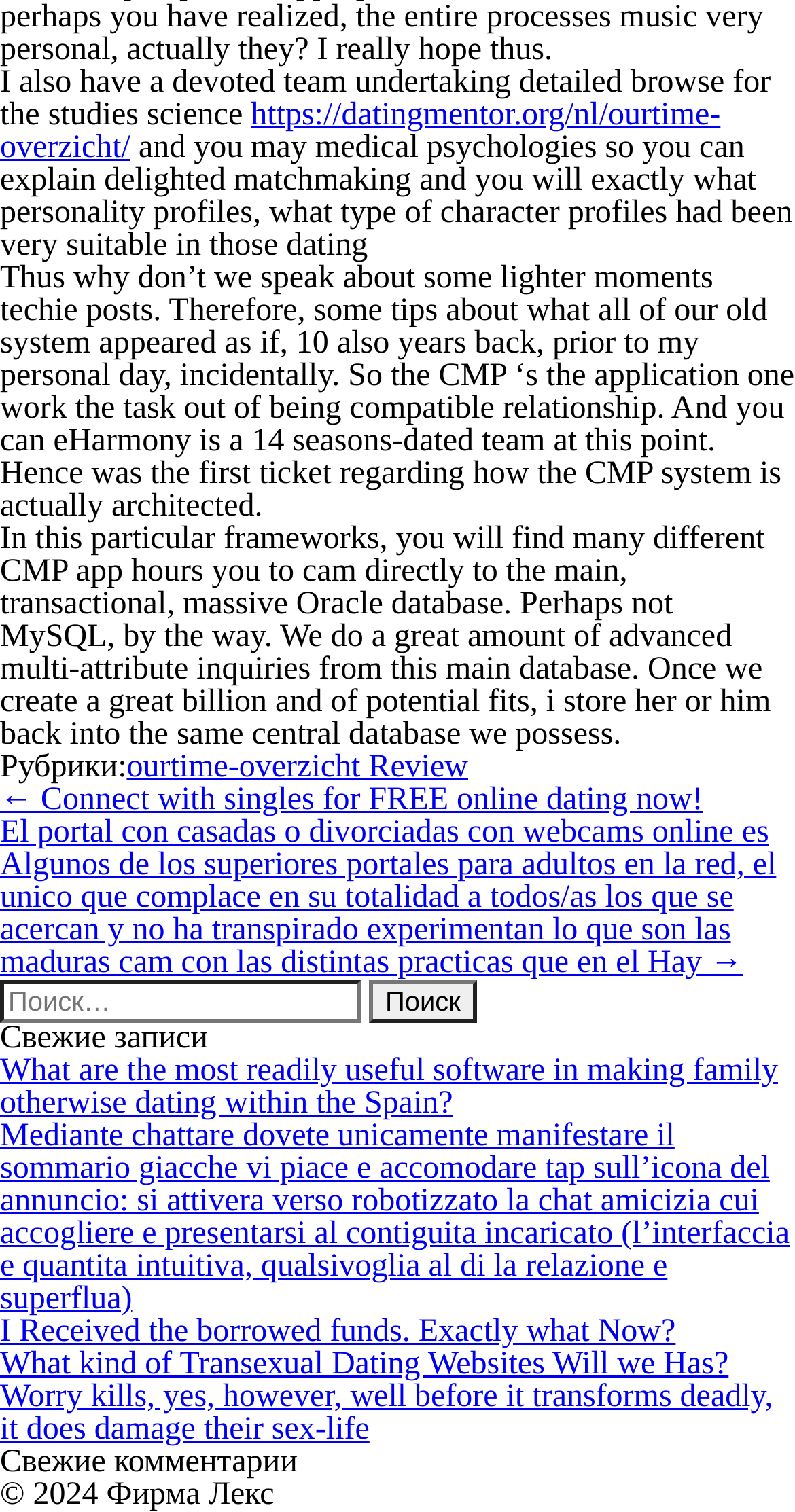Reply to the question with a brief word or phrase: What type of database is used by the CMP system?

Oracle